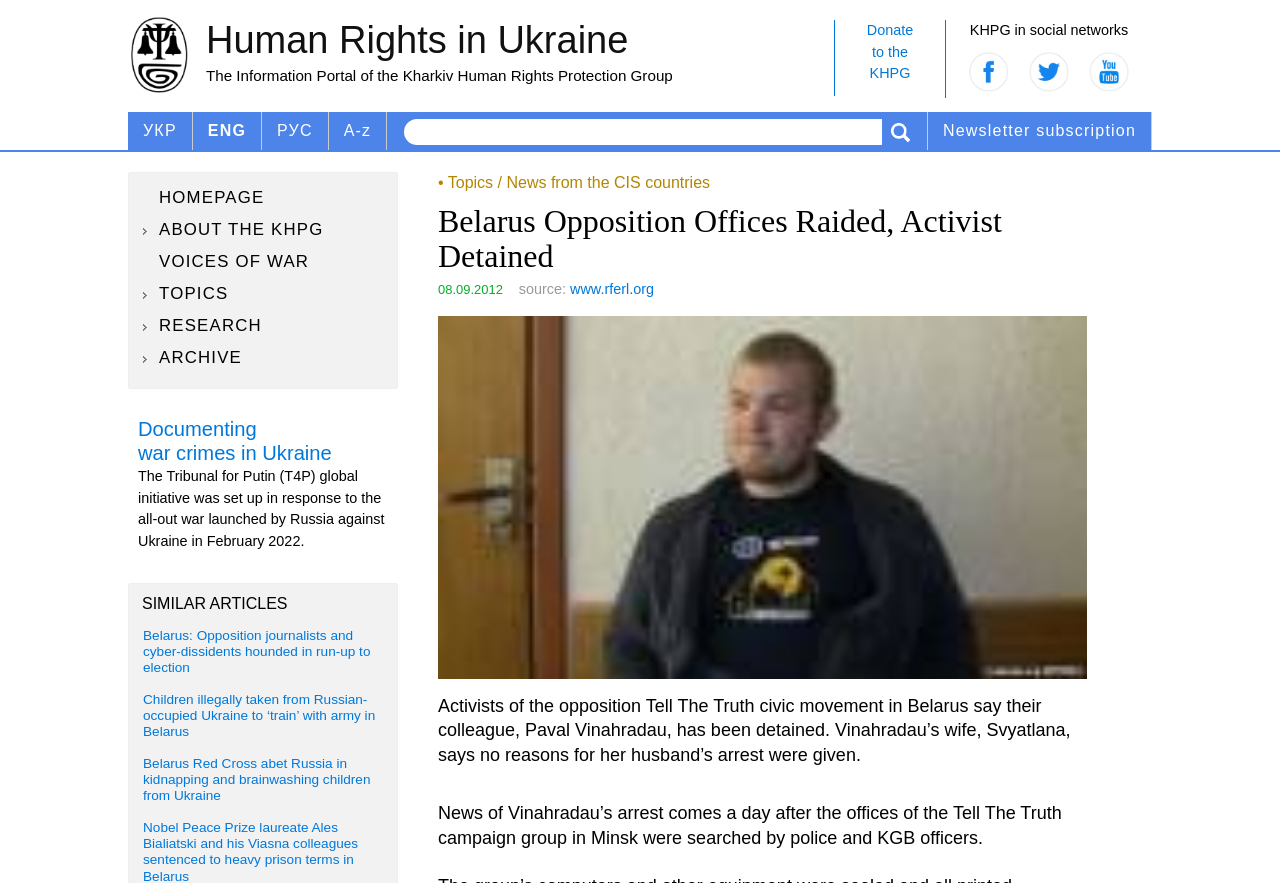Find the bounding box coordinates of the element you need to click on to perform this action: 'Read about documenting war crimes in Ukraine'. The coordinates should be represented by four float values between 0 and 1, in the format [left, top, right, bottom].

[0.108, 0.473, 0.259, 0.525]